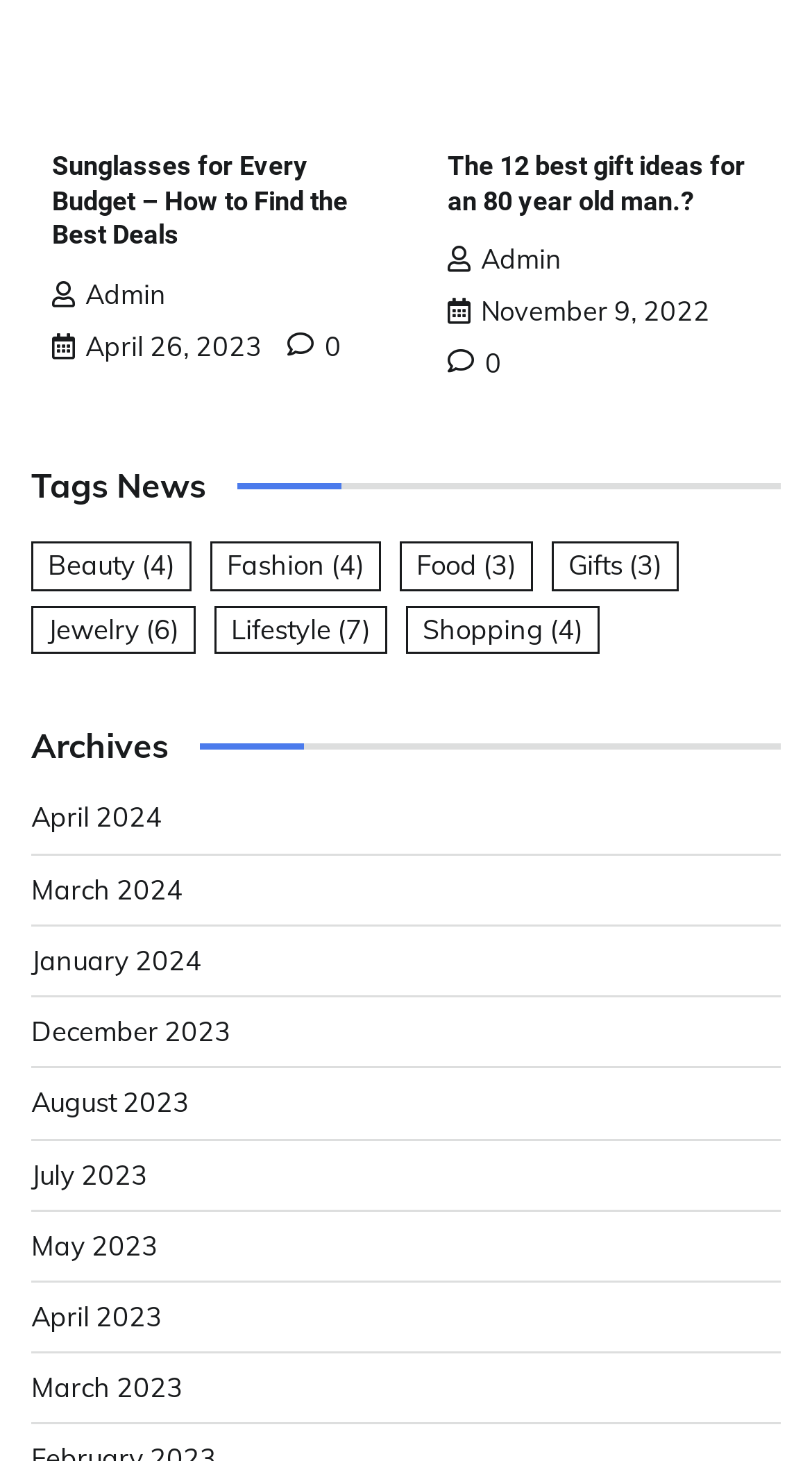Please identify the bounding box coordinates of the clickable element to fulfill the following instruction: "Like a post". The coordinates should be four float numbers between 0 and 1, i.e., [left, top, right, bottom].

None